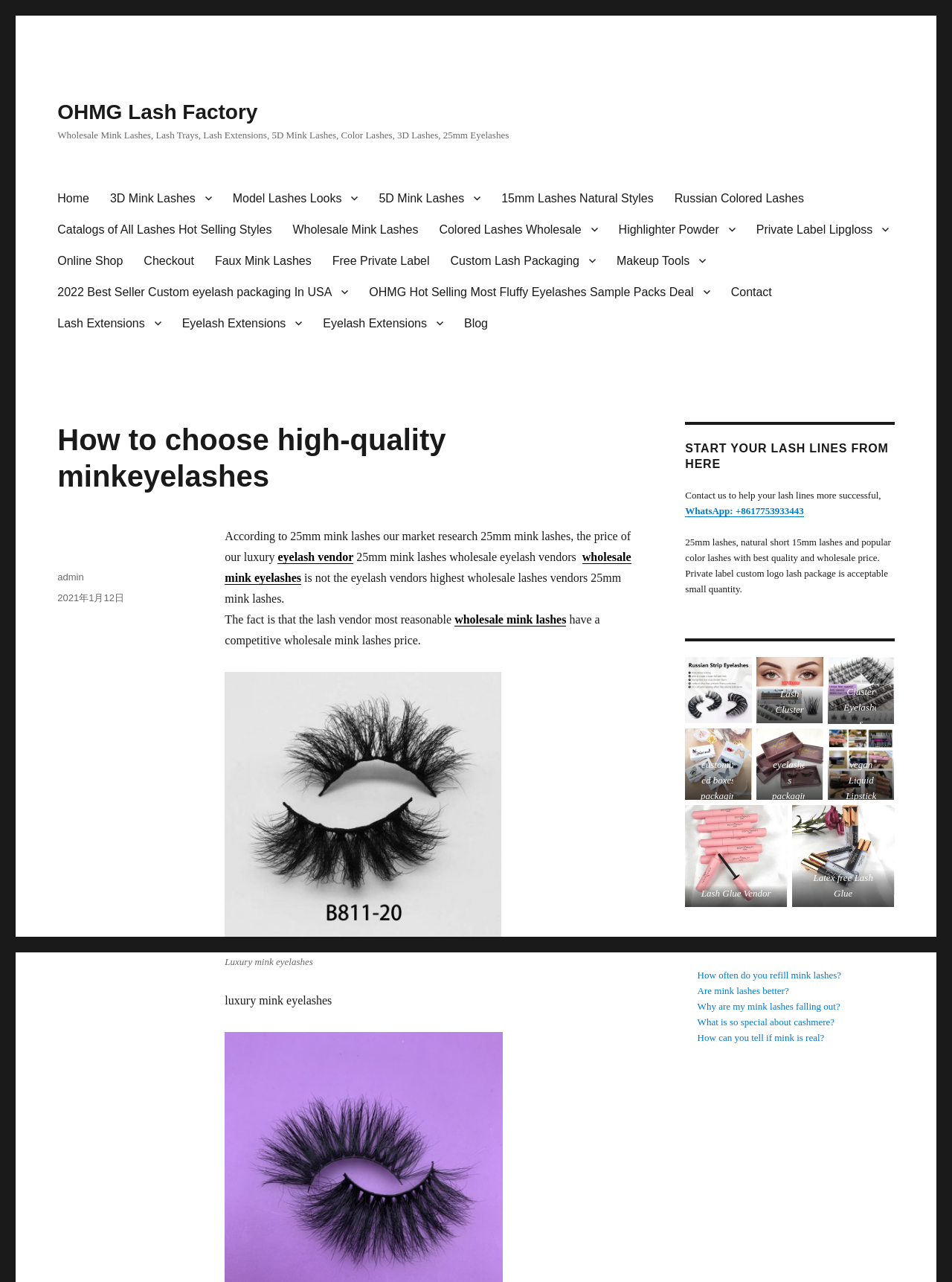Locate and provide the bounding box coordinates for the HTML element that matches this description: "Russian Colored Lashes".

[0.697, 0.142, 0.855, 0.167]